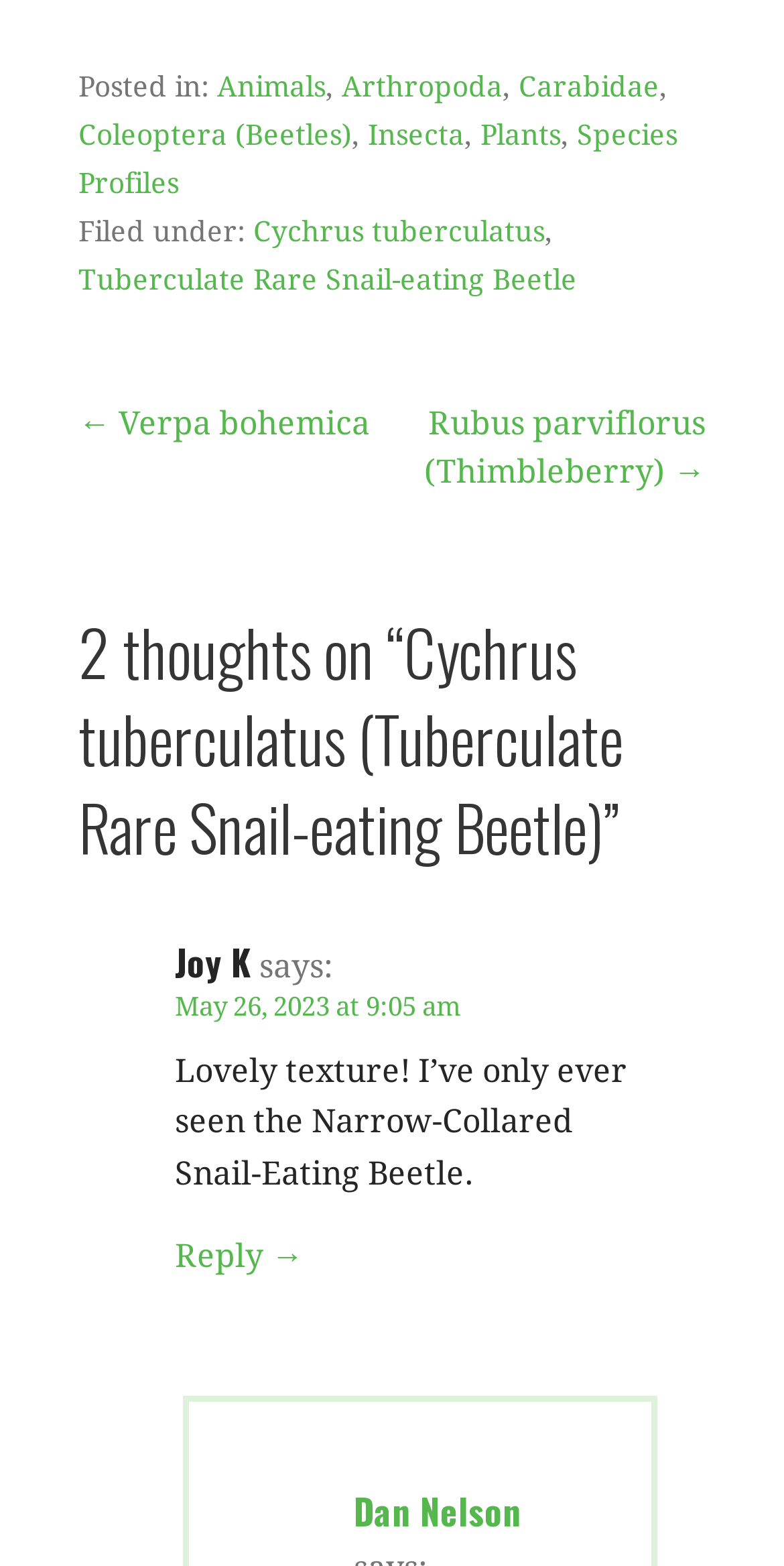Please answer the following question using a single word or phrase: 
How many thoughts are there on the post?

2